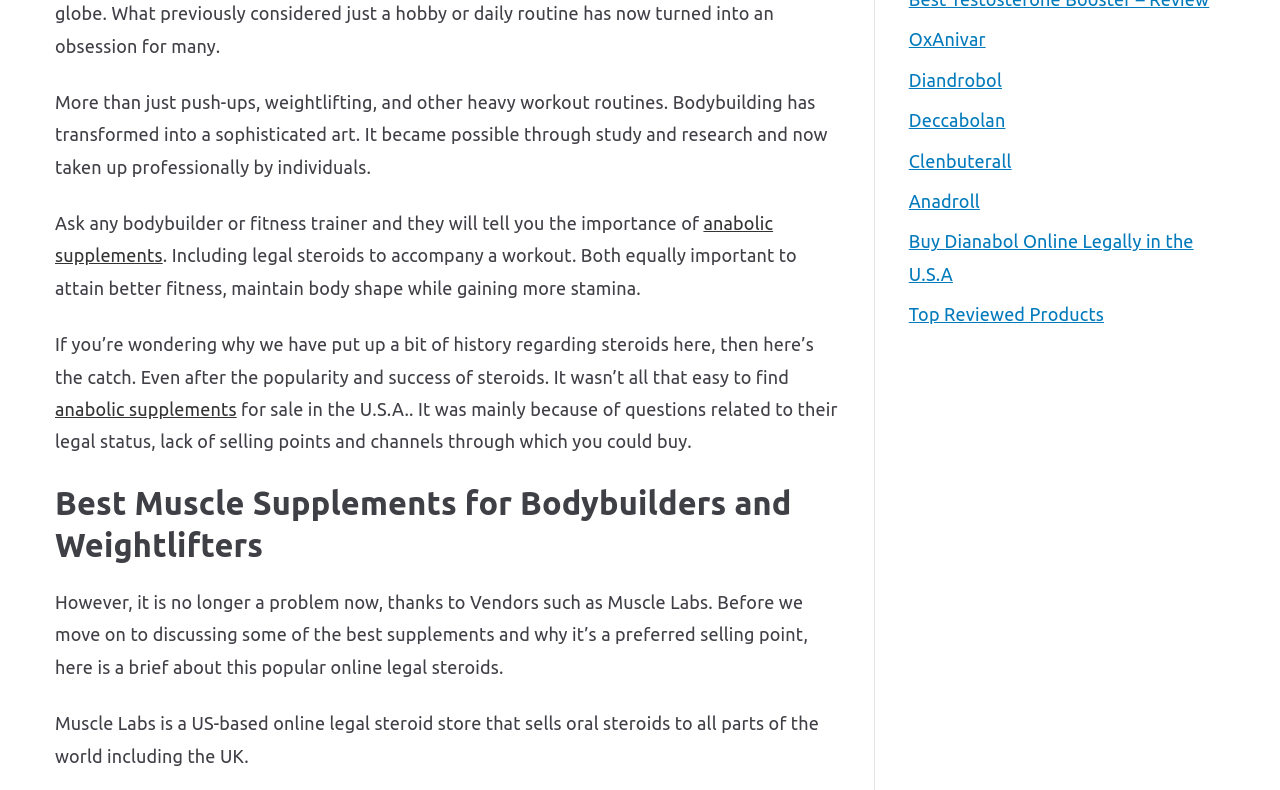How many links to specific products are listed?
Give a comprehensive and detailed explanation for the question.

There are six links to specific products listed, including OxAnivar, Diandrobol, Deccabolan, Clenbuterall, Anadroll, and Buy Dianabol Online Legally in the U.S.A.